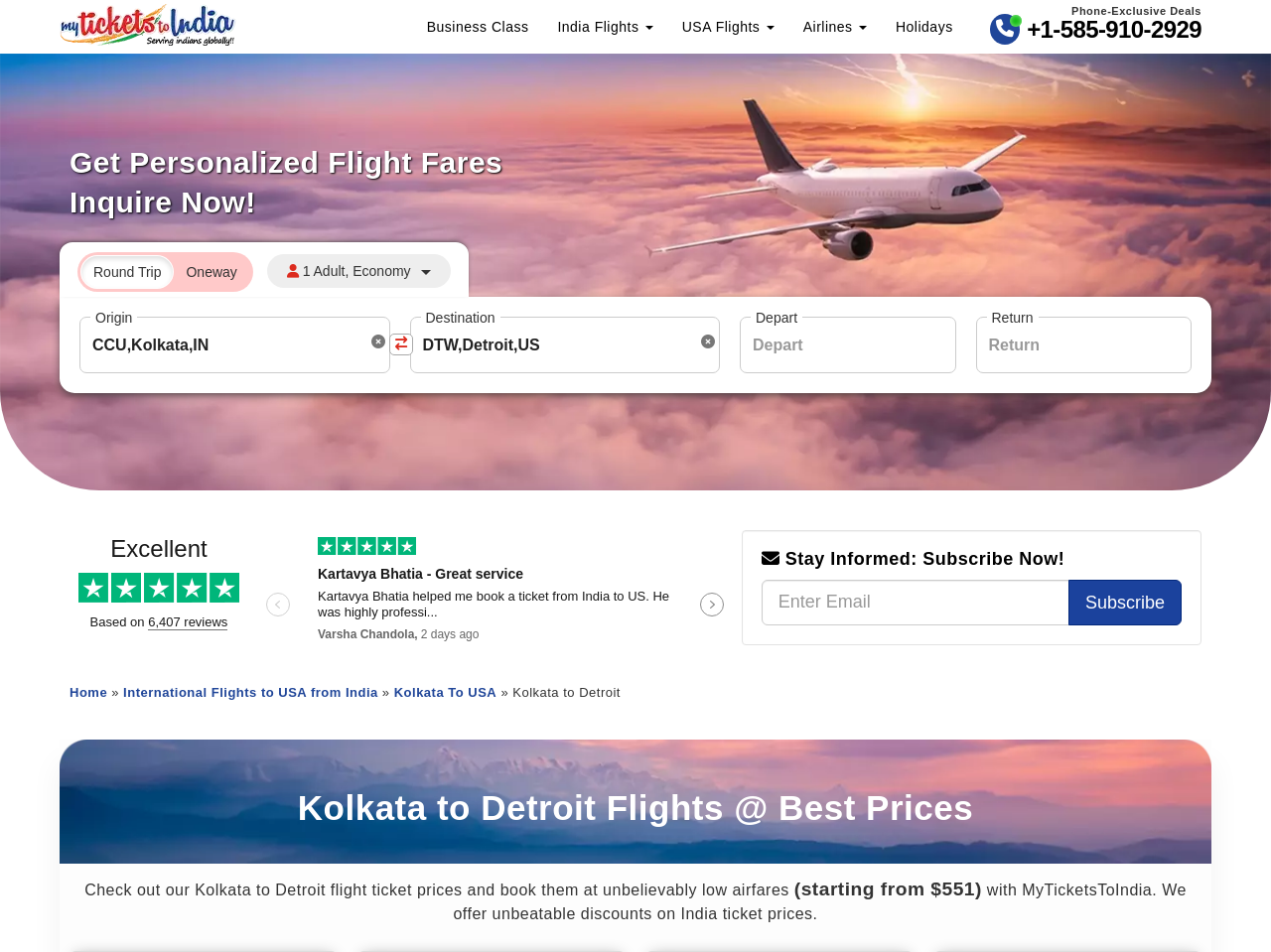Provide a thorough description of the webpage you see.

This webpage is about booking flights from Kolkata to Detroit. At the top, there is a logo on the left and a navigation menu with links to "Business Class", "India Flights", "USA Flights", "Airlines", and "Holidays" on the right. Below the navigation menu, there is a heading "Get Personalized Flight Fares" and a call-to-action button "Inquire Now!".

On the left side of the page, there are two radio buttons for selecting the trip type, "Round Trip" and "Oneway", with "Round Trip" selected by default. Below the radio buttons, there is a text "1 Adult, Economy". 

In the middle of the page, there are three tables with input fields for selecting the origin, destination, and travel dates. The origin is set to "CCU, Kolkata, IN" and the destination is set to "DTW, Detroit, US". 

On the right side of the page, there is a section for customer reviews powered by Trustpilot. Below the reviews, there is a call-to-action to "Stay Informed: Subscribe Now!" with an input field for entering an email address and a "Subscribe" button.

At the bottom of the page, there are links to "Home", "International Flights to USA from India", "Kolkata To USA", and "Kolkata to Detroit" on the left, and a heading "Kolkata to Detroit Flights @ Best Prices" on the right. Below the heading, there is a paragraph of text describing the flight ticket prices and a call-to-action to book at unbeatable discounts.